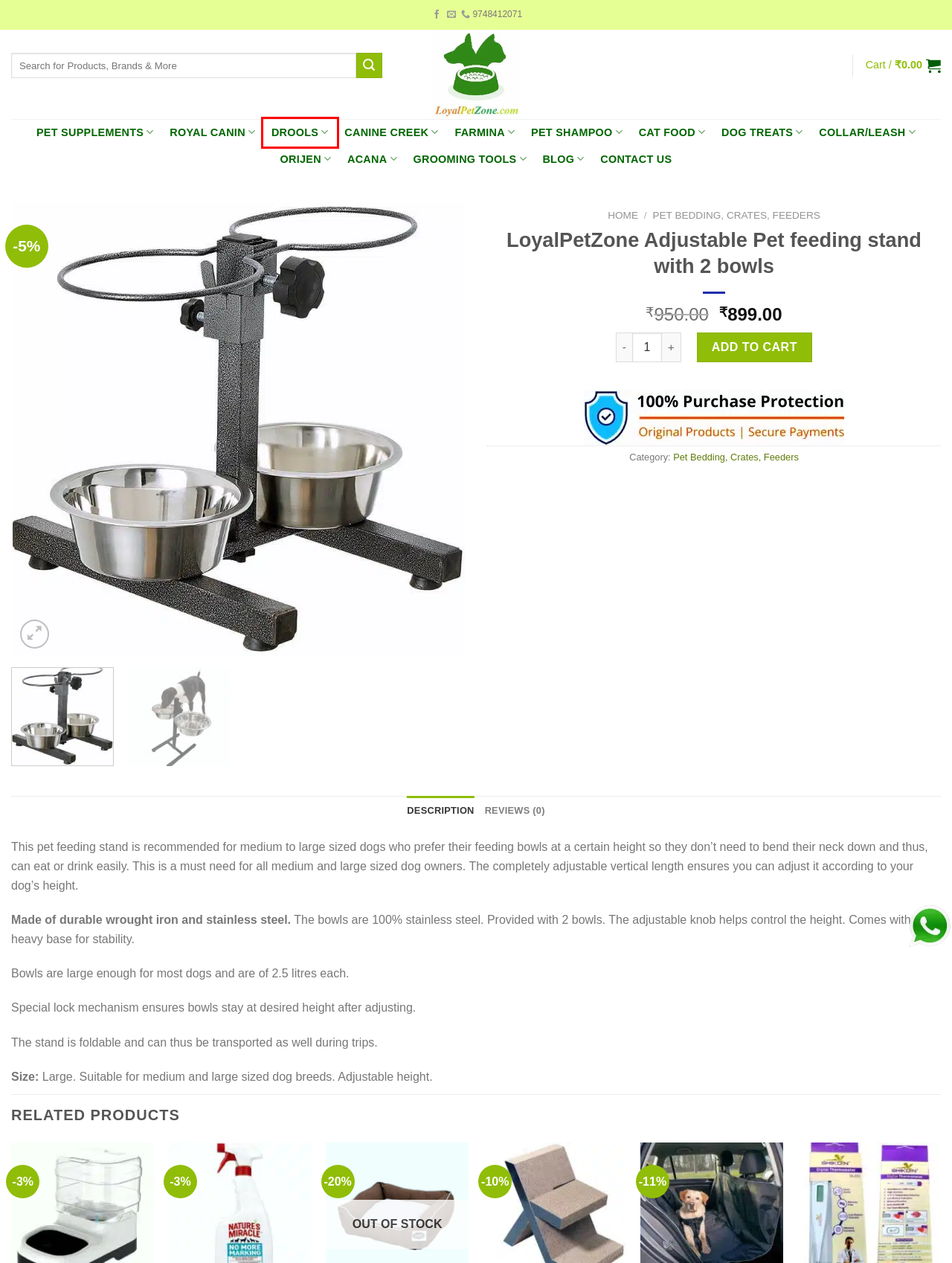Examine the screenshot of a webpage with a red rectangle bounding box. Select the most accurate webpage description that matches the new webpage after clicking the element within the bounding box. Here are the candidates:
A. Pet Shampoo and Conditioner - LoyalPetZone
B. Royal Canin Dog food - LoyalPetZone
C. Farmina N & D Pet food - LoyalPetZone
D. Dog/cat collars and leash - LoyalPetZone
E. Pet Bedding, Crates, Feeders - LoyalPetZone
F. Drools Dog/Cat food - LoyalPetZone
G. Shop - LoyalPetZone
H. Chews, Treats and Toys - LoyalPetZone

F